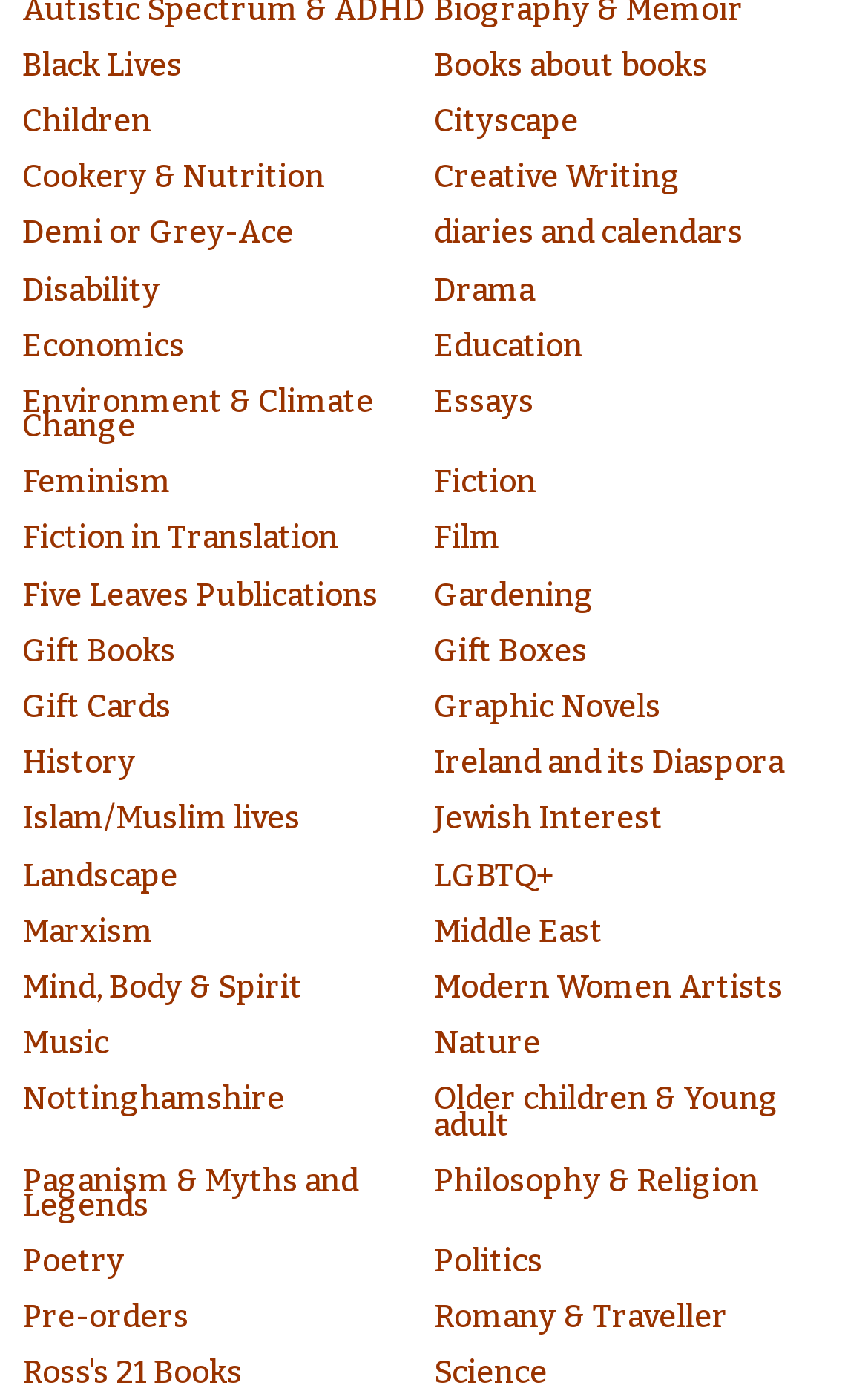What is the first category listed?
Refer to the screenshot and answer in one word or phrase.

Black Lives